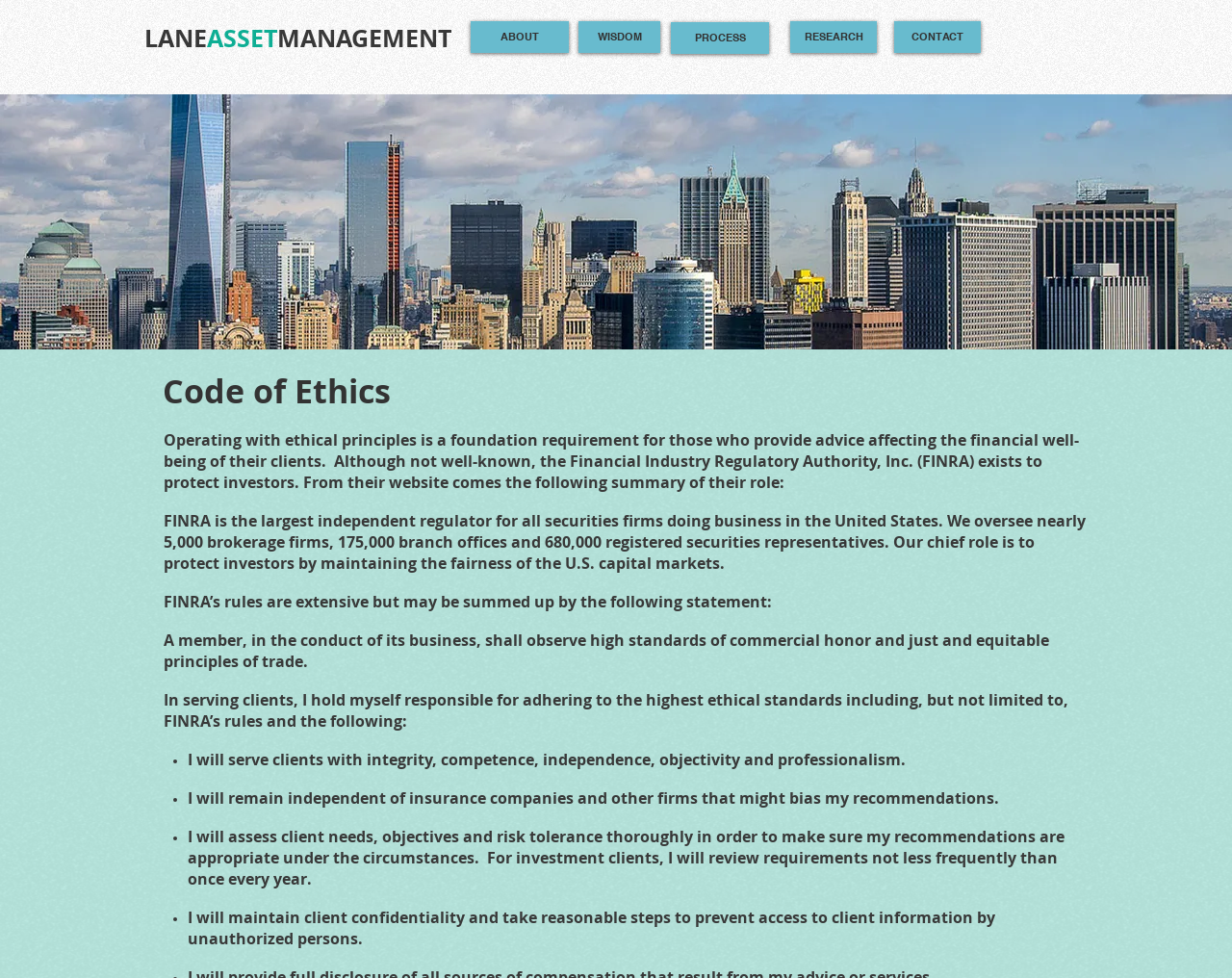What is the foundation requirement for those who provide financial advice?
Please analyze the image and answer the question with as much detail as possible.

The webpage states that operating with ethical principles is a foundation requirement for those who provide advice affecting the financial well-being of their clients.